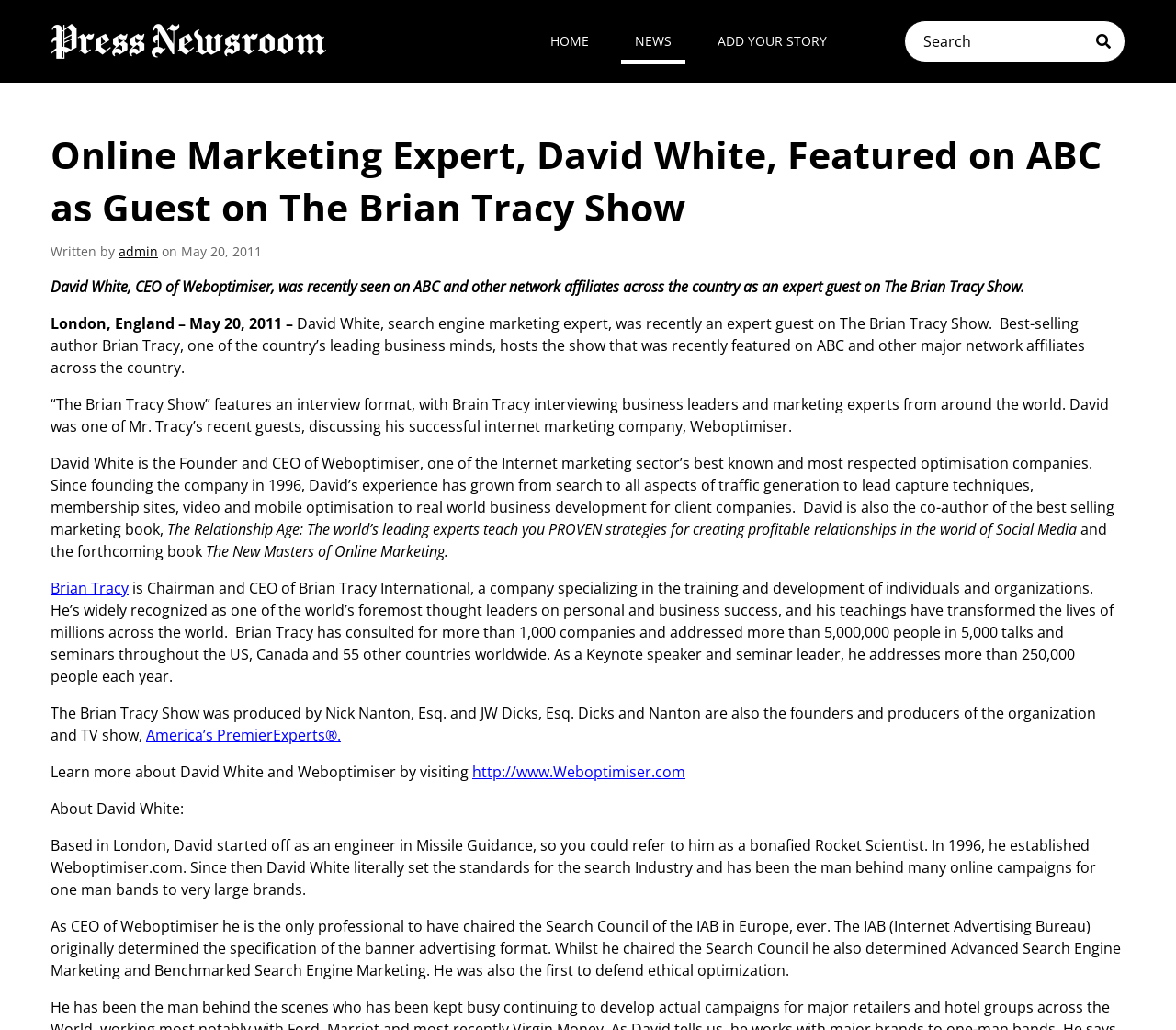Please analyze the image and provide a thorough answer to the question:
Who is the host of The Brian Tracy Show?

I found the answer by reading the text on the webpage, which states 'Best-selling author Brian Tracy, one of the country’s leading business minds, hosts the show that was recently featured on ABC and other major network affiliates across the country.' This text clearly indicates that Brian Tracy is the host of The Brian Tracy Show.